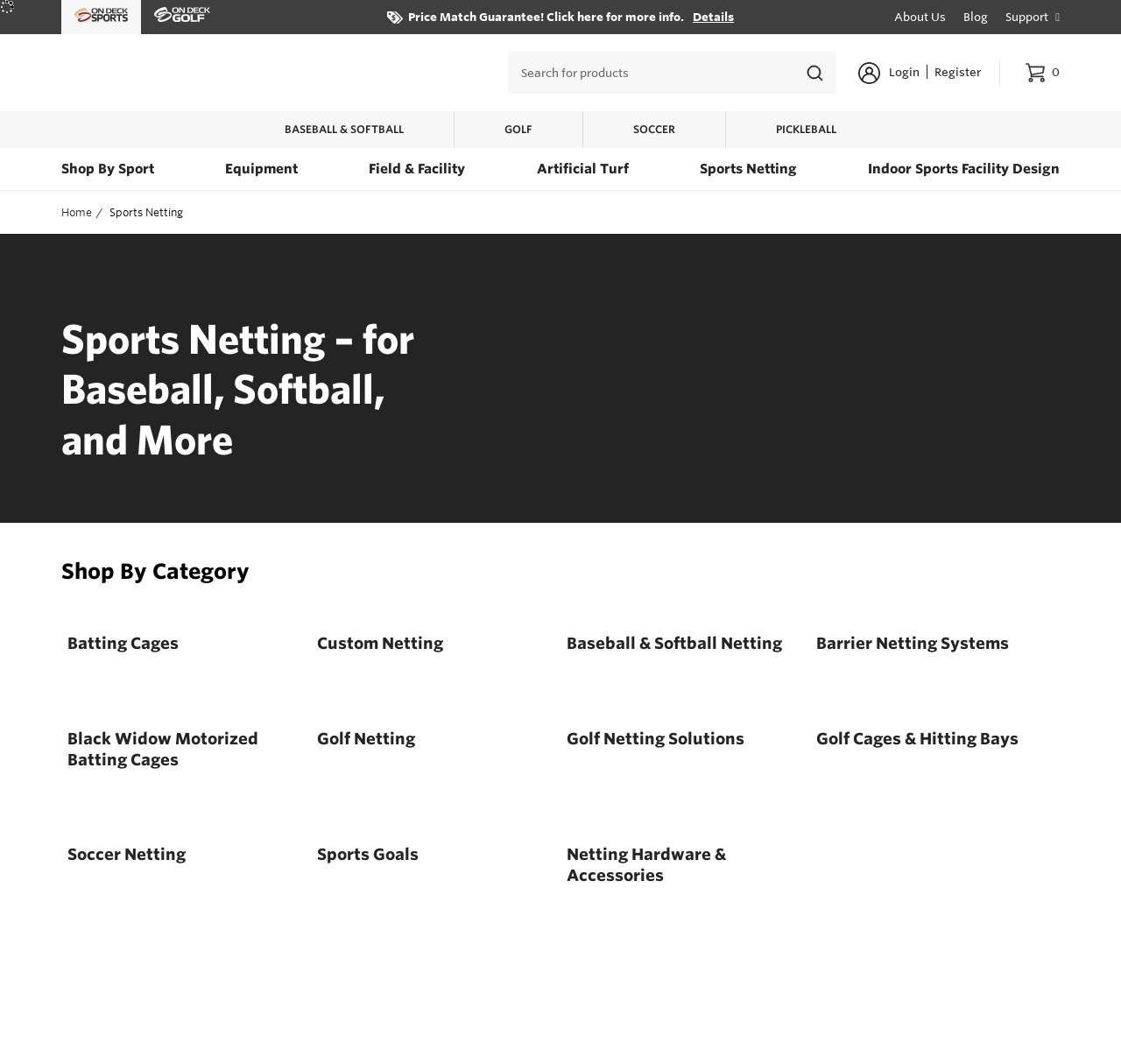Please identify the bounding box coordinates of the region to click in order to complete the task: "Learn about price match guarantee". The coordinates must be four float numbers between 0 and 1, specified as [left, top, right, bottom].

[0.364, 0.01, 0.61, 0.022]